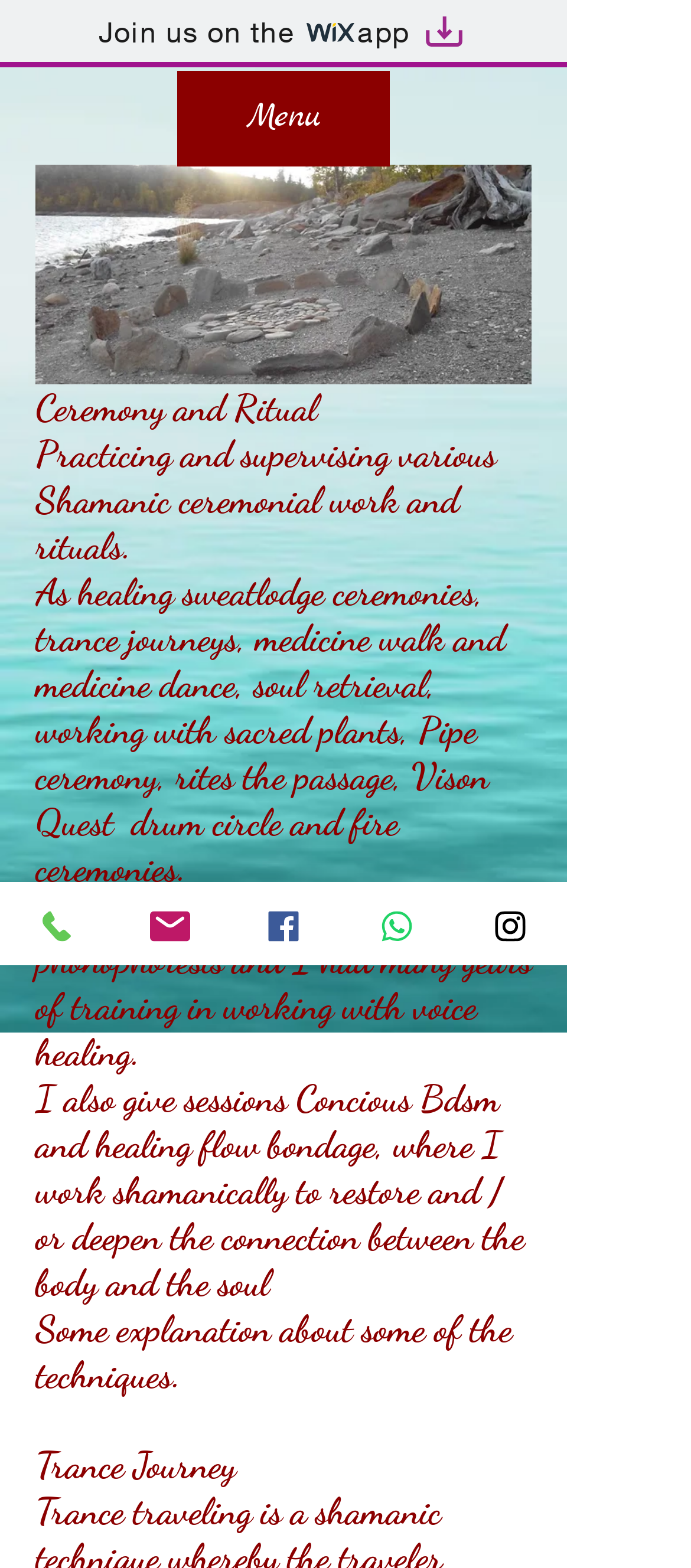Give a one-word or phrase response to the following question: What is the purpose of the 'Join us on the wix app' link?

To join the Wix app